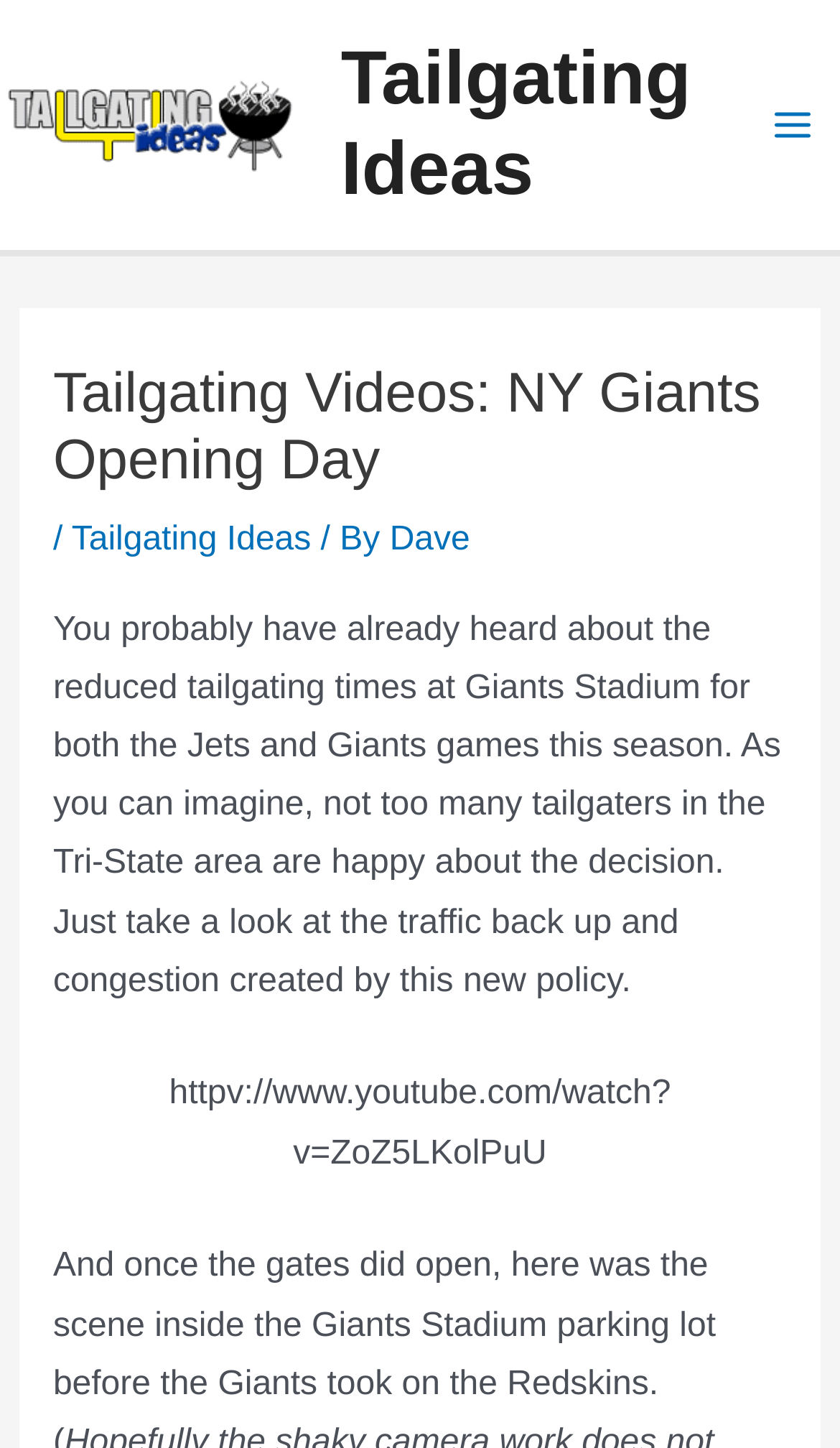Please provide a detailed answer to the question below based on the screenshot: 
What is the issue with the new policy at Giants Stadium?

The issue with the new policy at Giants Stadium is the traffic back up and congestion created by the reduced tailgating times, as stated in the text on the webpage.